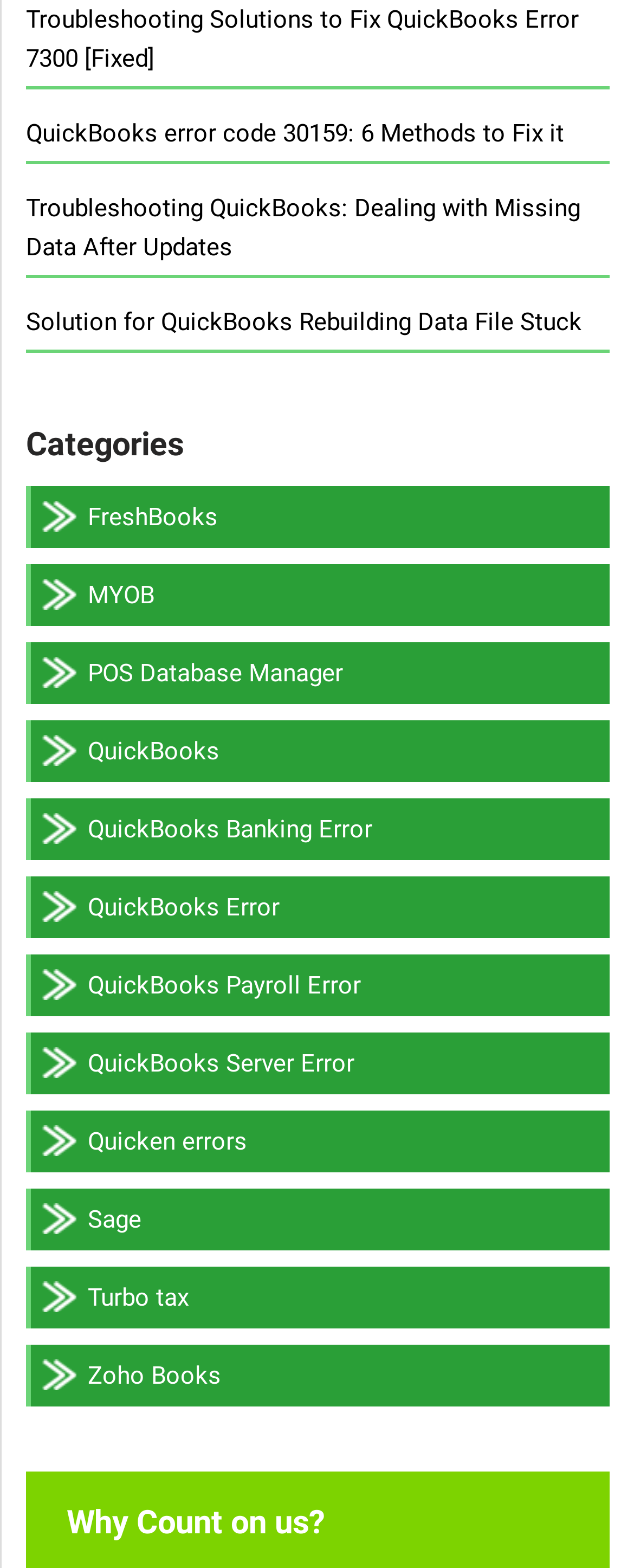How many troubleshooting links are there at the top of the webpage?
Utilize the image to construct a detailed and well-explained answer.

At the top of the webpage, there are four links with texts such as 'Troubleshooting Solutions to Fix QuickBooks Error 7300 [Fixed]', 'QuickBooks error code 30159: 6 Methods to Fix it', and so on, which are related to troubleshooting.